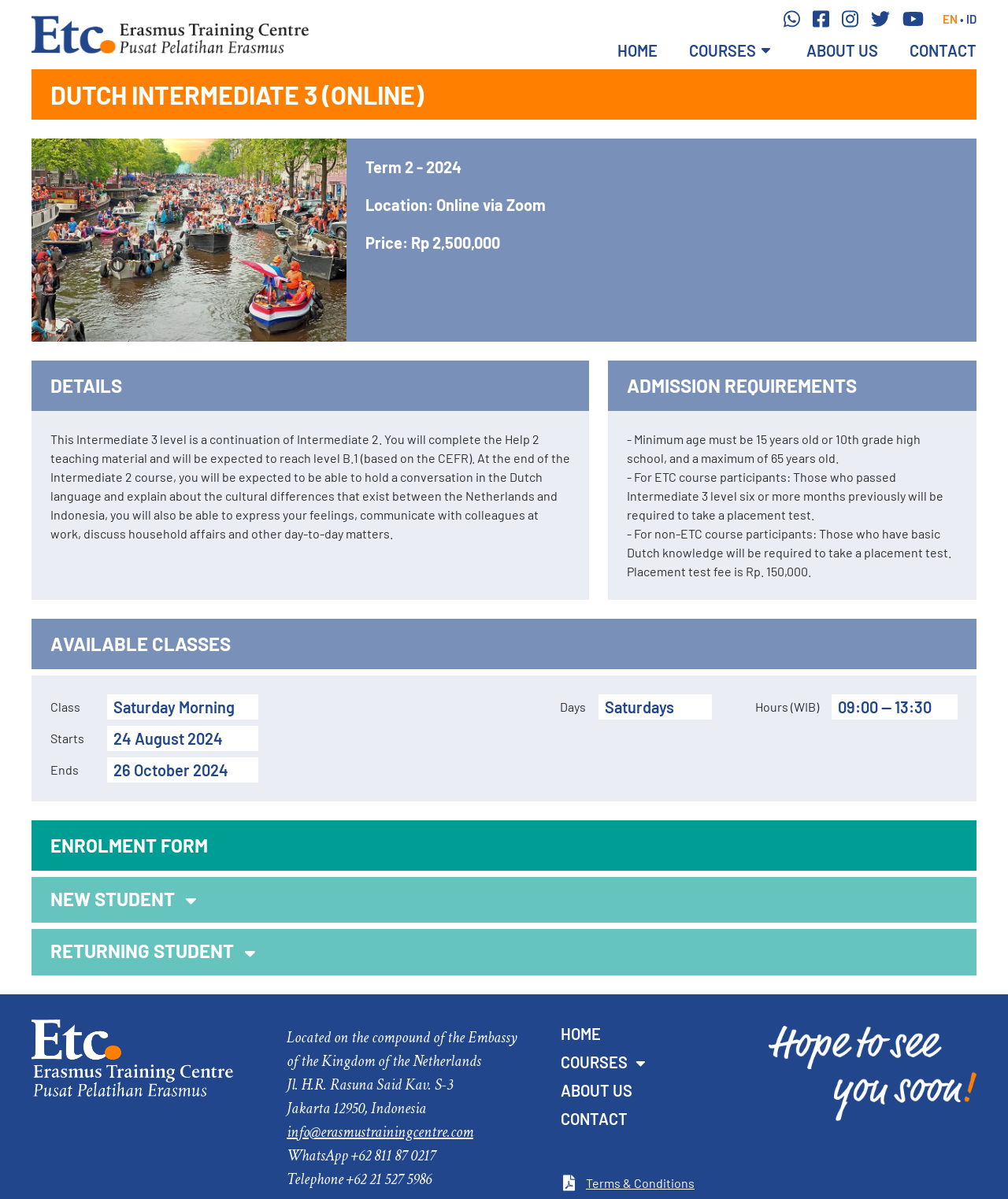Summarize the webpage with intricate details.

The webpage is about enrolling in a Dutch Intermediate 3 online course at the Erasmus Training Centre. At the top, there is a logo of the Erasmus Training Centre, accompanied by a link to the centre's website. To the right of the logo, there are language options, including English and Indonesian, represented by their respective flags. Below the language options, there are social media links, including WhatsApp, Facebook, Instagram, Twitter, and YouTube.

The main content of the webpage is divided into sections. The first section displays the course title, "Dutch Intermediate 3 (online)", and a figure below it. The course details are listed, including the term, location, and price. 

The next section is about the course description, which explains the level of proficiency expected at the end of the course. This is followed by the admission requirements, which include age restrictions and placement tests for certain participants.

The "Available Classes" section lists the class details, including the start and end dates, days, and hours. 

The "Enrolment Form" section is divided into two parts: one for new students and one for returning students. 

At the bottom of the webpage, there is a section with the centre's address, contact information, and a call-to-action to enrol in the course. There are also links to the centre's homepage, courses, about us, and contact pages. Finally, there is a link to the terms and conditions of the centre.